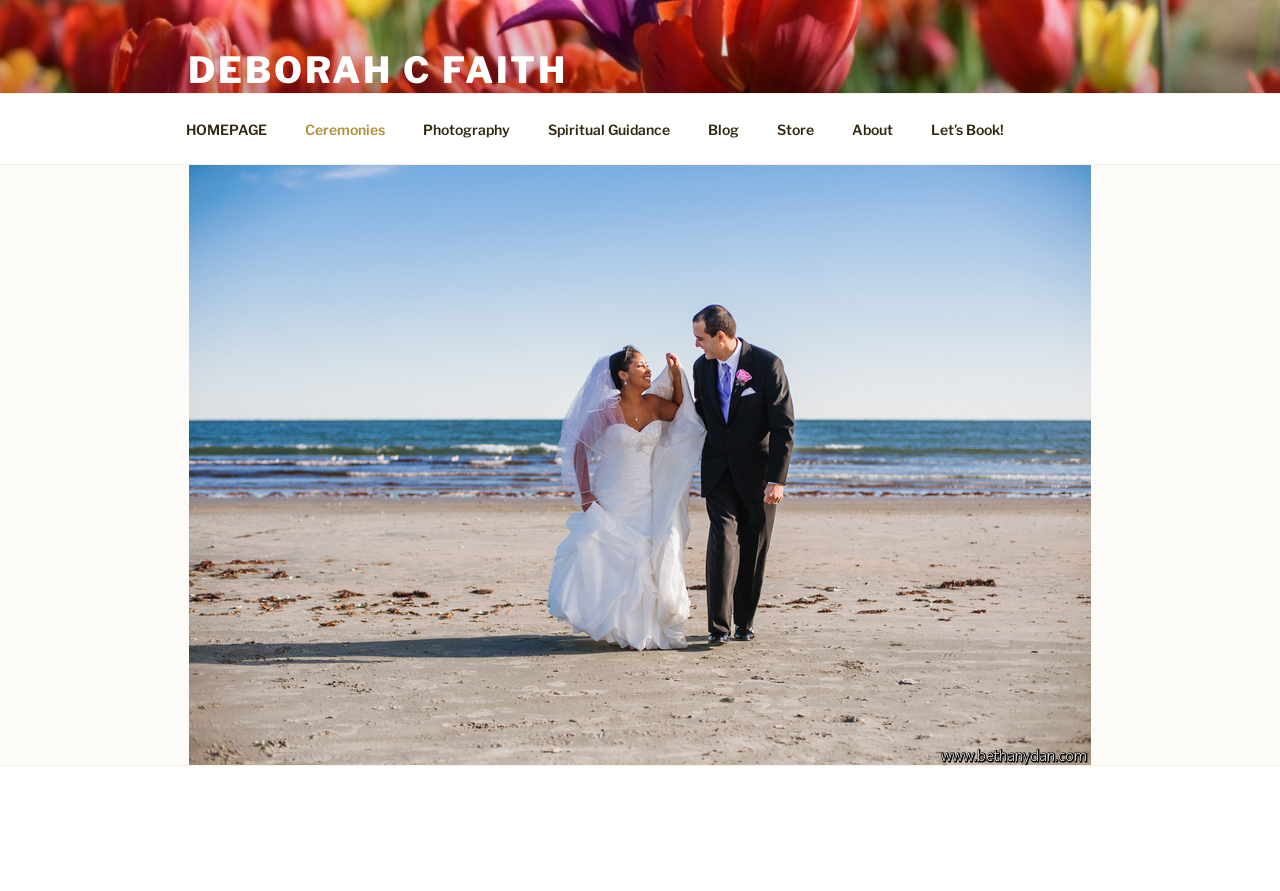Please provide the bounding box coordinates for the element that needs to be clicked to perform the instruction: "visit the ceremonies page". The coordinates must consist of four float numbers between 0 and 1, formatted as [left, top, right, bottom].

[0.224, 0.117, 0.314, 0.172]